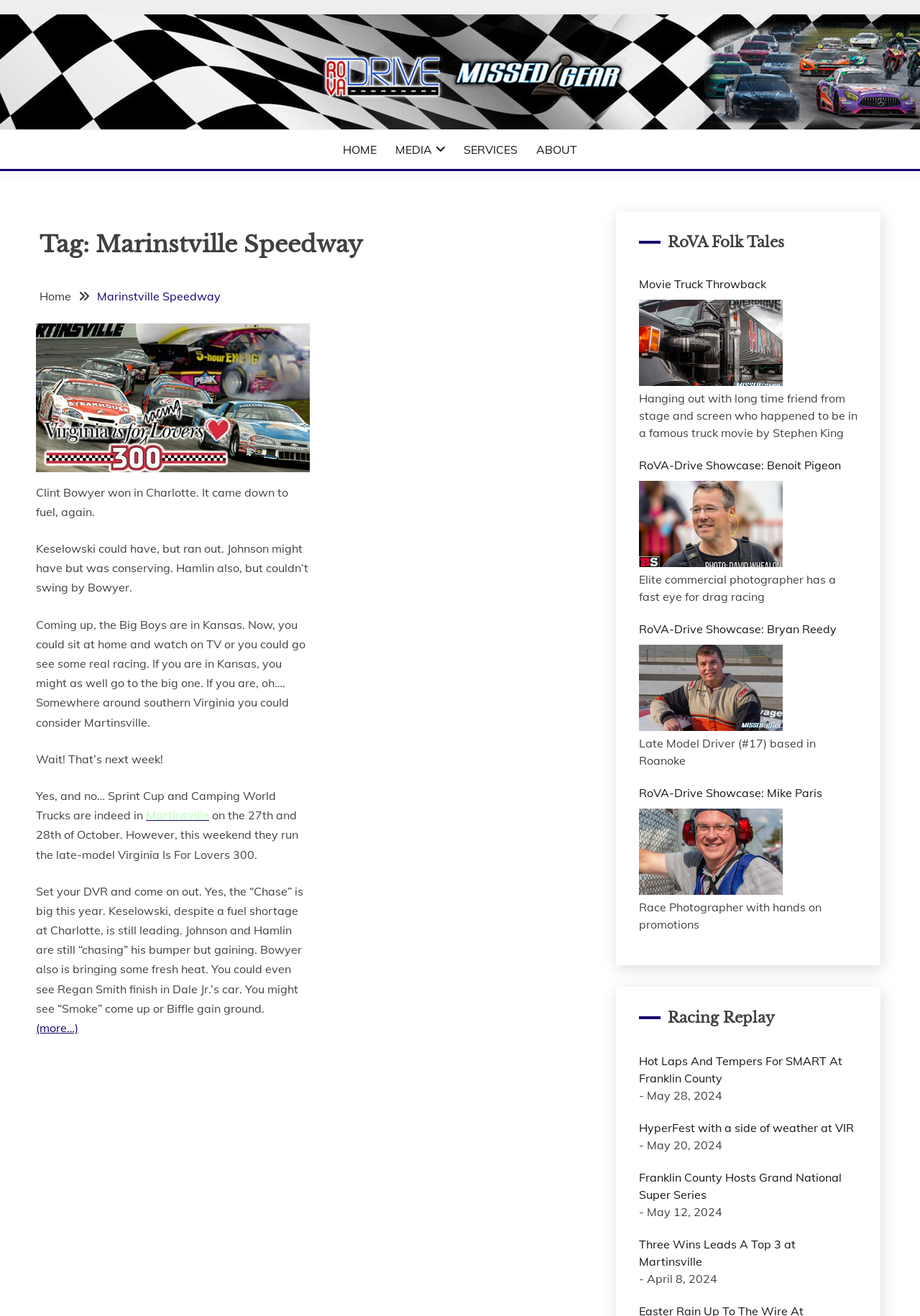Determine the bounding box coordinates of the section to be clicked to follow the instruction: "Read more about the Kansas Or Martinsville Double-Shot". The coordinates should be given as four float numbers between 0 and 1, formatted as [left, top, right, bottom].

[0.039, 0.776, 0.085, 0.786]